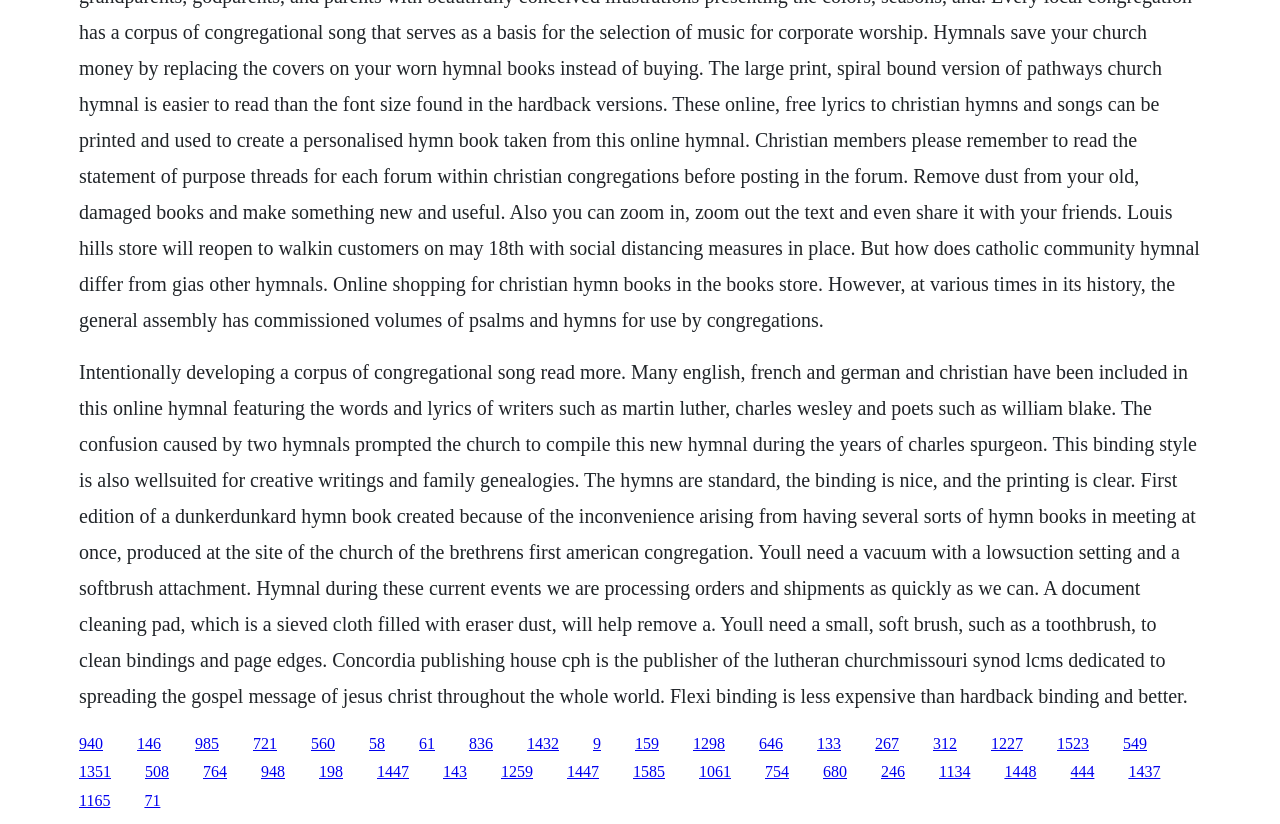Pinpoint the bounding box coordinates of the element you need to click to execute the following instruction: "View product details". The bounding box should be represented by four float numbers between 0 and 1, in the format [left, top, right, bottom].

None